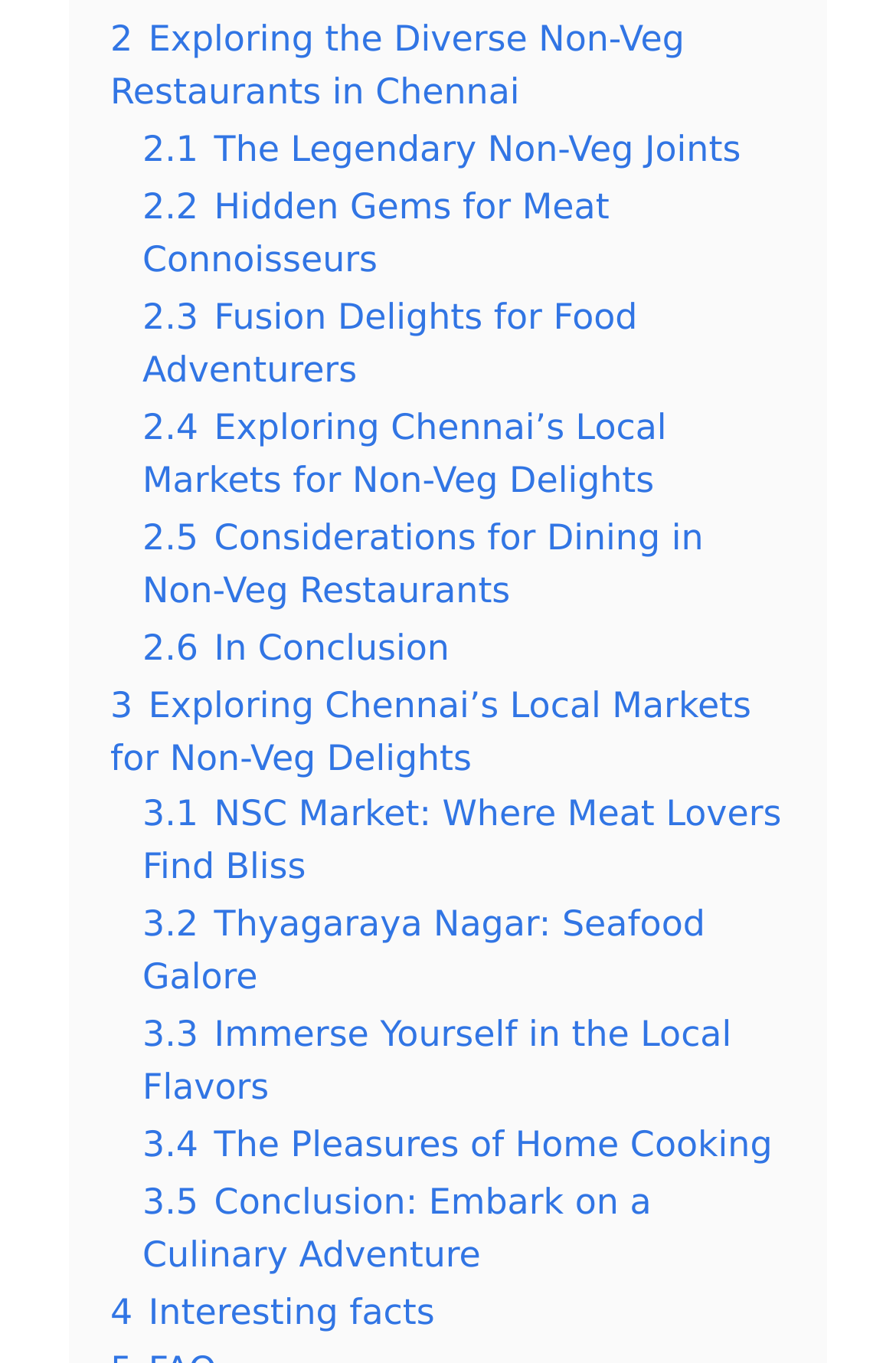Please determine the bounding box coordinates of the element's region to click in order to carry out the following instruction: "Check interesting facts". The coordinates should be four float numbers between 0 and 1, i.e., [left, top, right, bottom].

[0.123, 0.948, 0.485, 0.978]